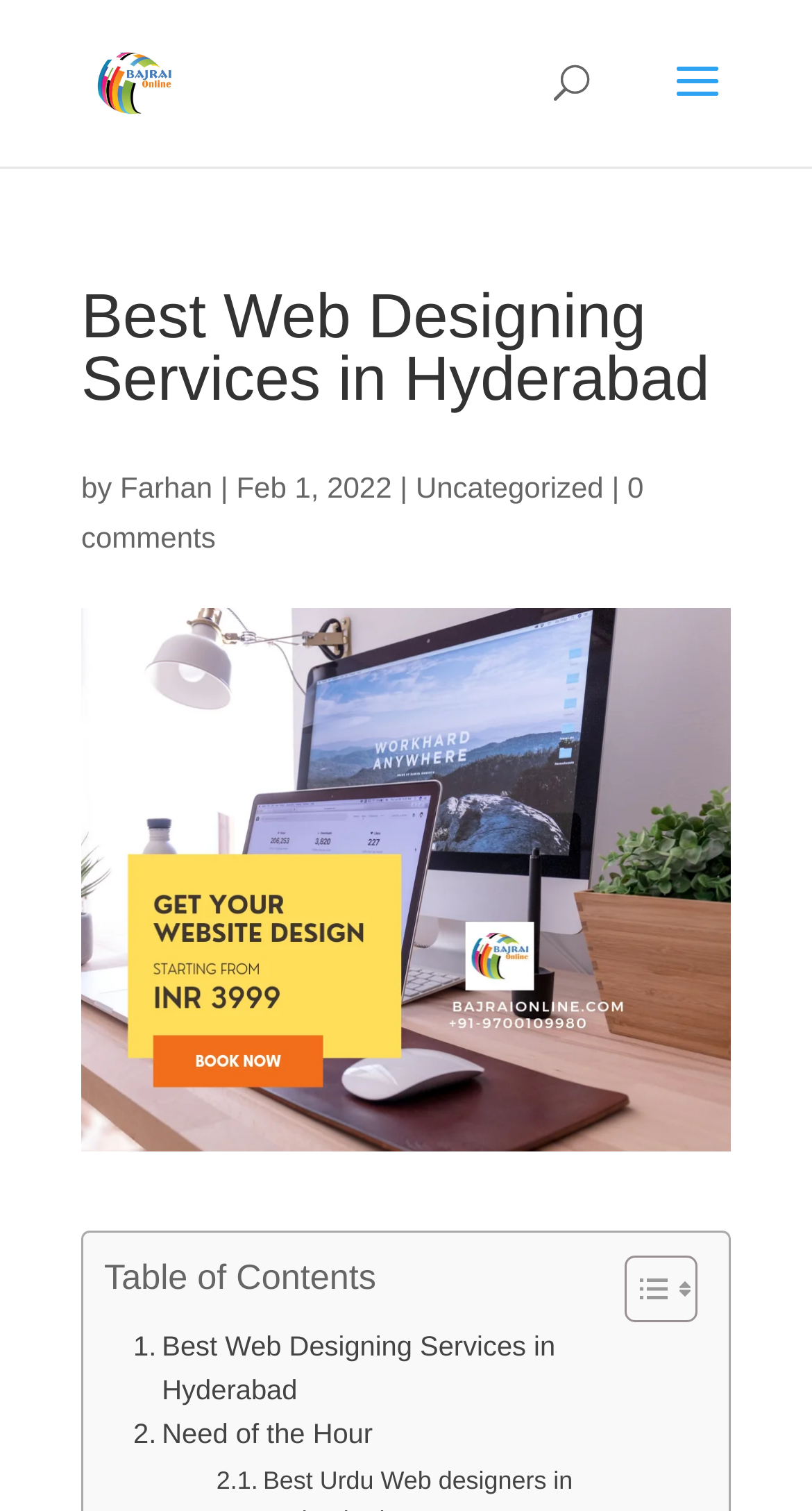Identify the bounding box for the UI element described as: "Toggle". The coordinates should be four float numbers between 0 and 1, i.e., [left, top, right, bottom].

[0.731, 0.829, 0.846, 0.876]